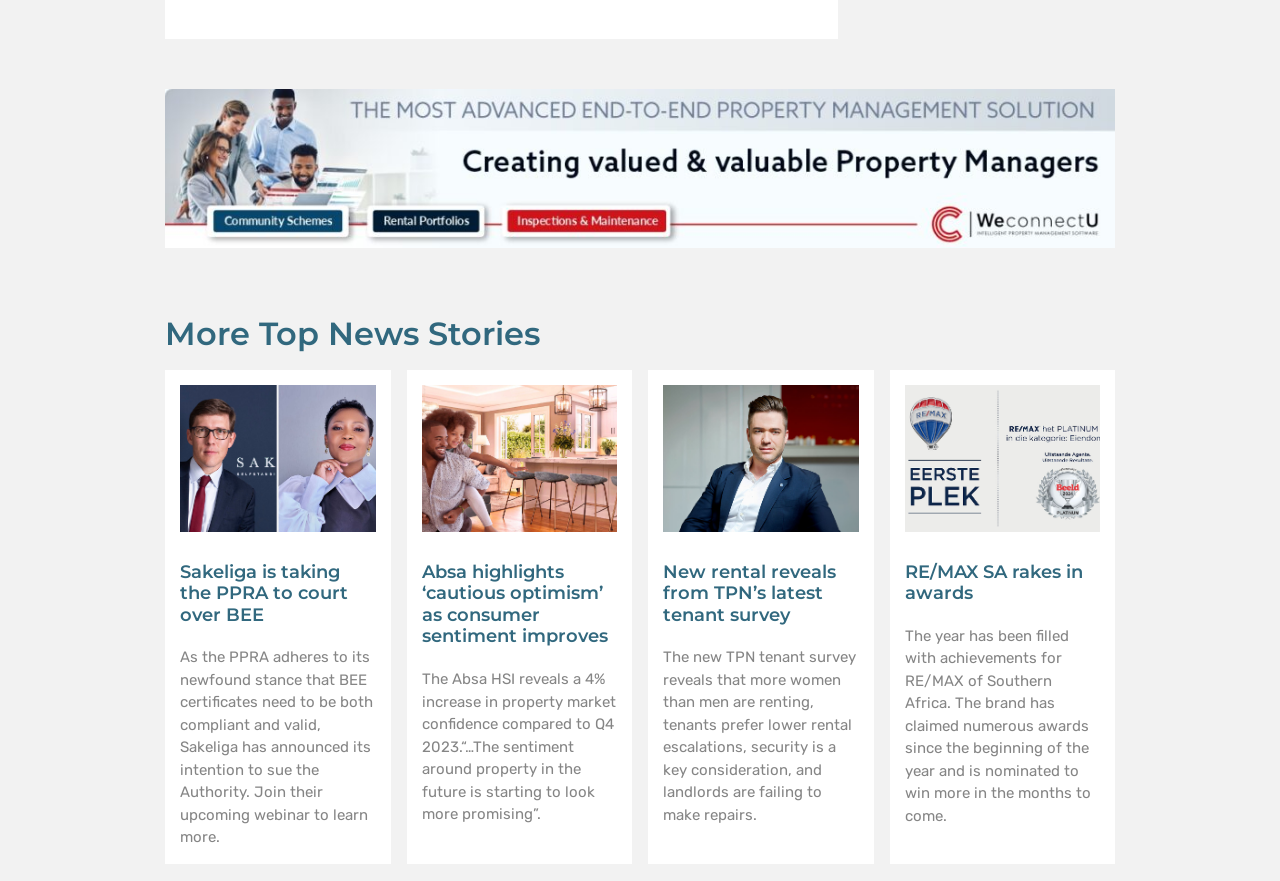Determine the bounding box coordinates for the clickable element to execute this instruction: "Learn more about Waldo Marcus". Provide the coordinates as four float numbers between 0 and 1, i.e., [left, top, right, bottom].

[0.518, 0.437, 0.671, 0.604]